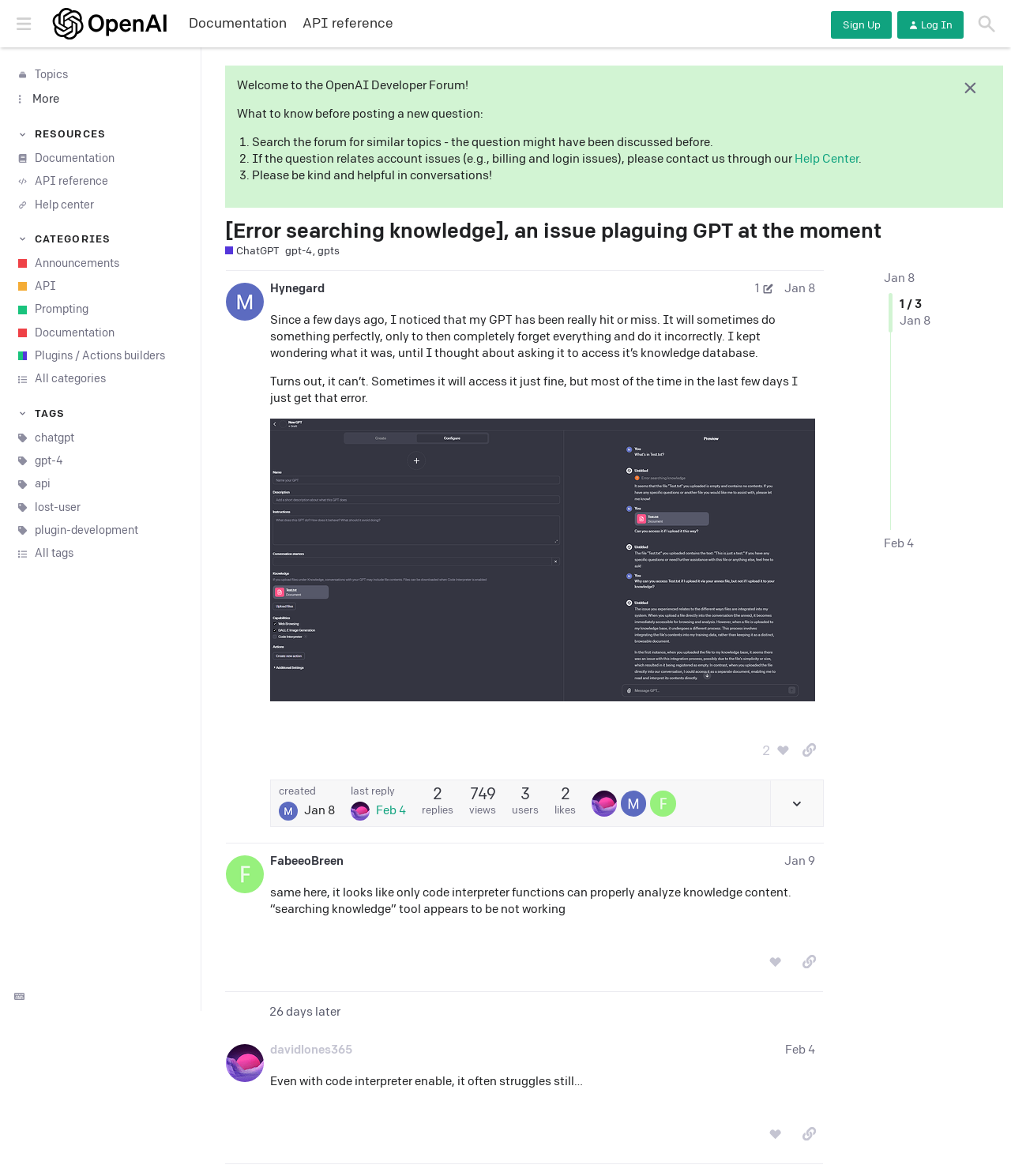Give a short answer to this question using one word or a phrase:
How many categories are listed?

5